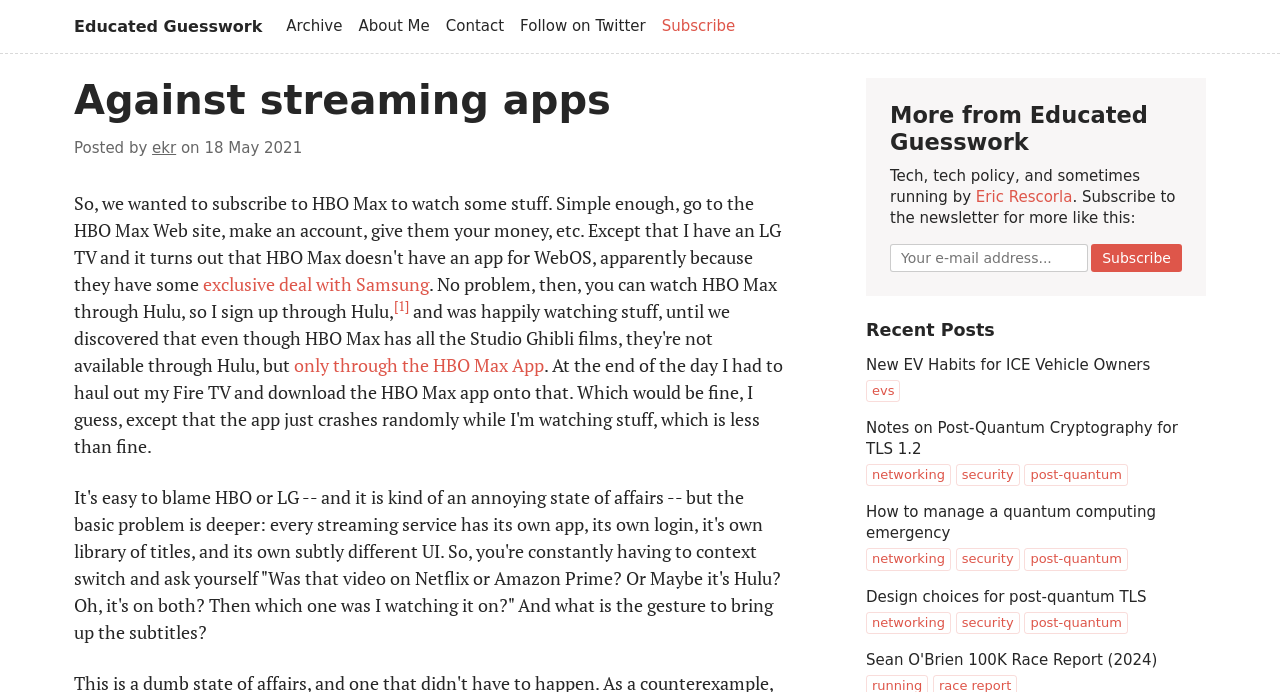Identify the bounding box coordinates of the area you need to click to perform the following instruction: "View business lawyers".

None